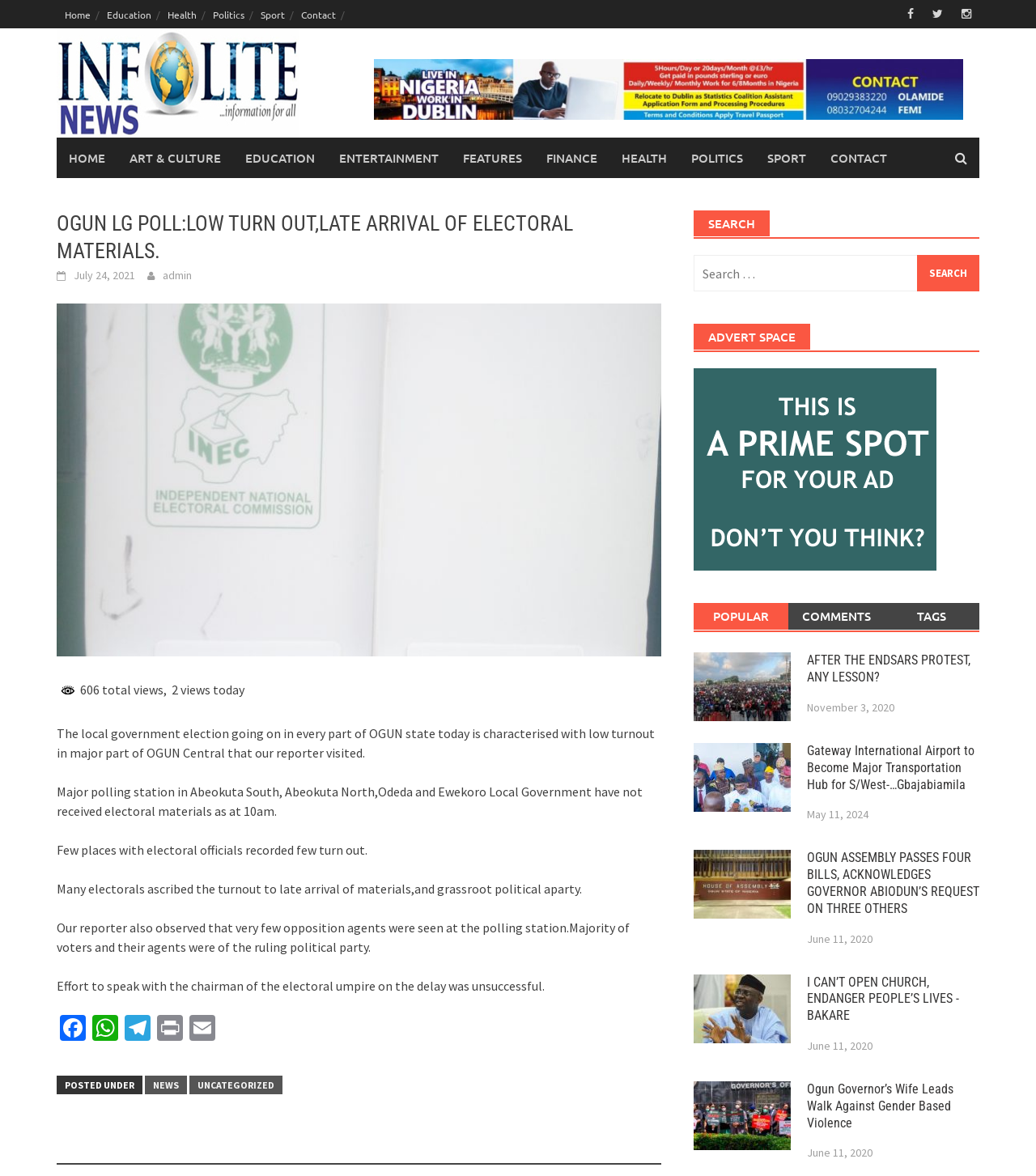Identify the bounding box coordinates for the region to click in order to carry out this instruction: "Read the news about 'OGUN LG POLL'". Provide the coordinates using four float numbers between 0 and 1, formatted as [left, top, right, bottom].

[0.055, 0.179, 0.638, 0.225]